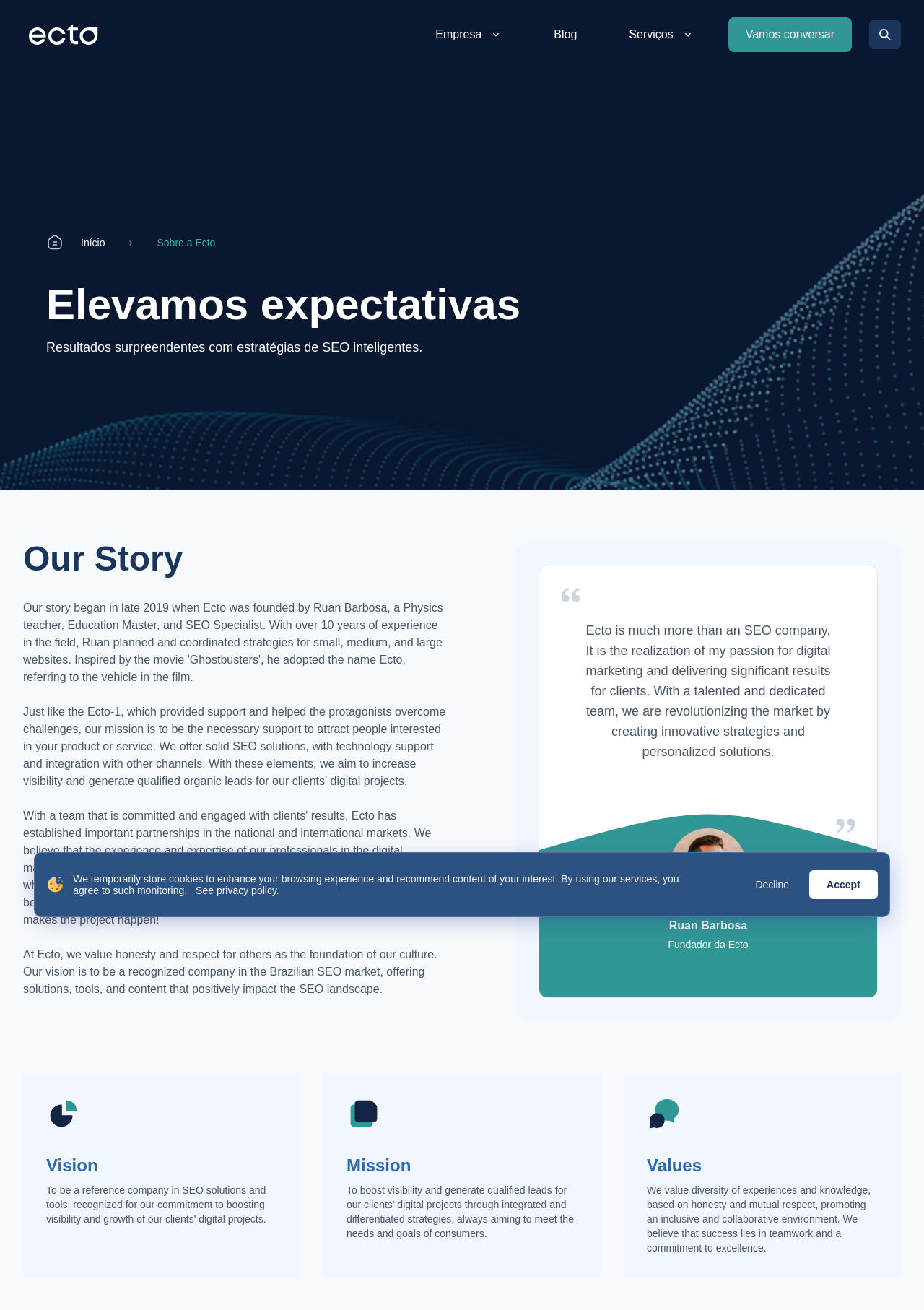Locate the bounding box coordinates of the element's region that should be clicked to carry out the following instruction: "Go to the blog". The coordinates need to be four float numbers between 0 and 1, i.e., [left, top, right, bottom].

[0.599, 0.021, 0.624, 0.032]